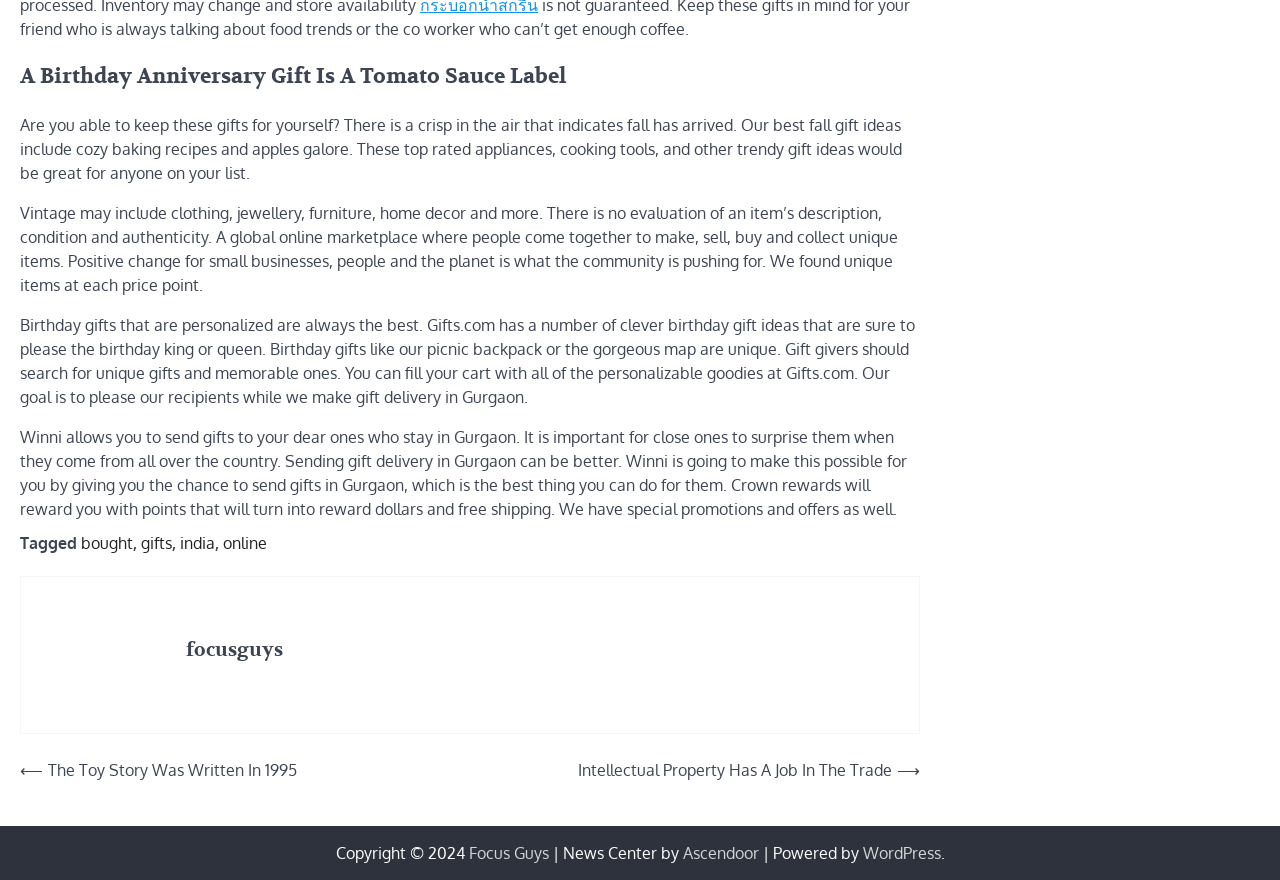Respond with a single word or phrase for the following question: 
What is the copyright year mentioned at the bottom of the webpage?

2024